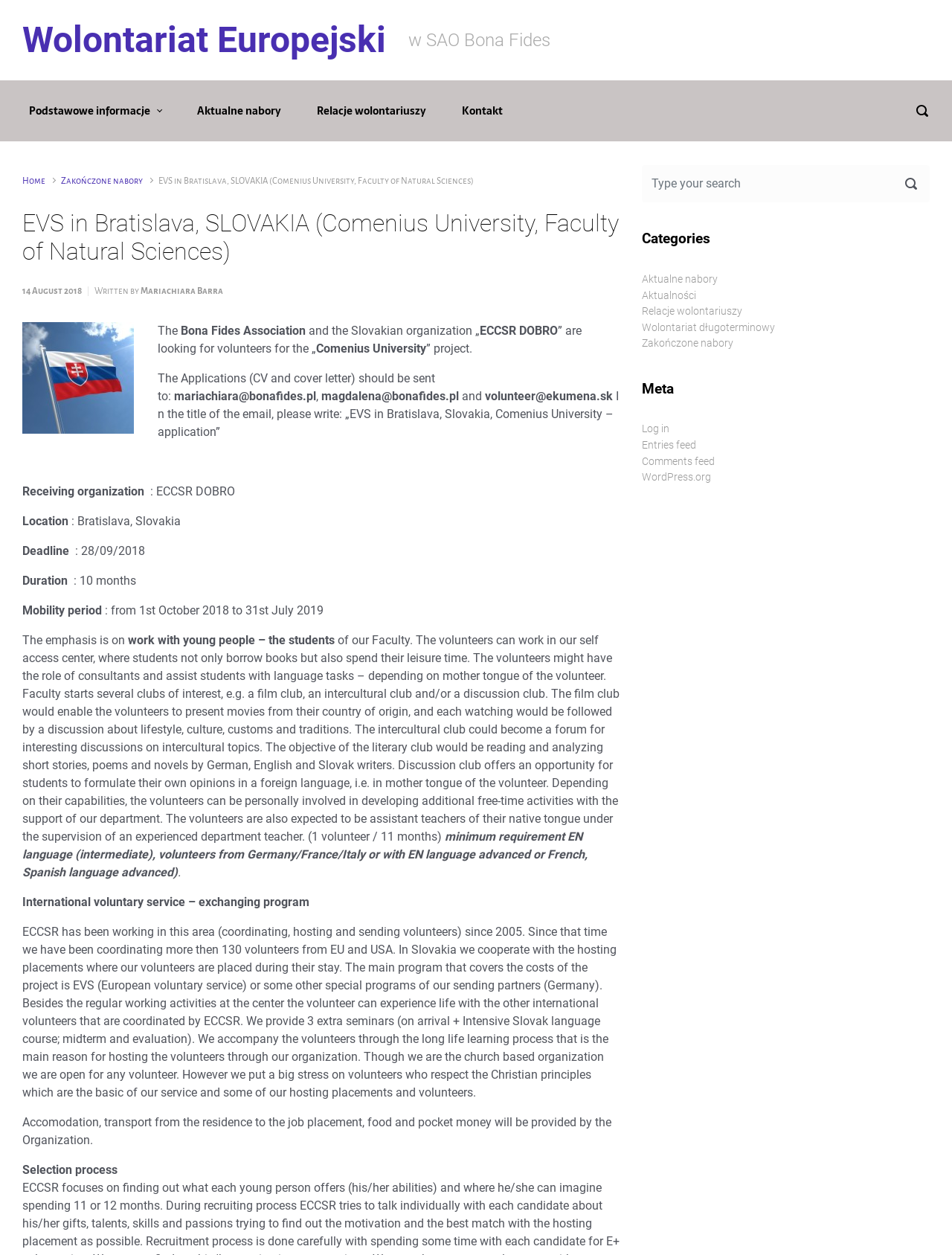Predict the bounding box of the UI element based on the description: "Comments feed". The coordinates should be four float numbers between 0 and 1, formatted as [left, top, right, bottom].

[0.674, 0.361, 0.751, 0.374]